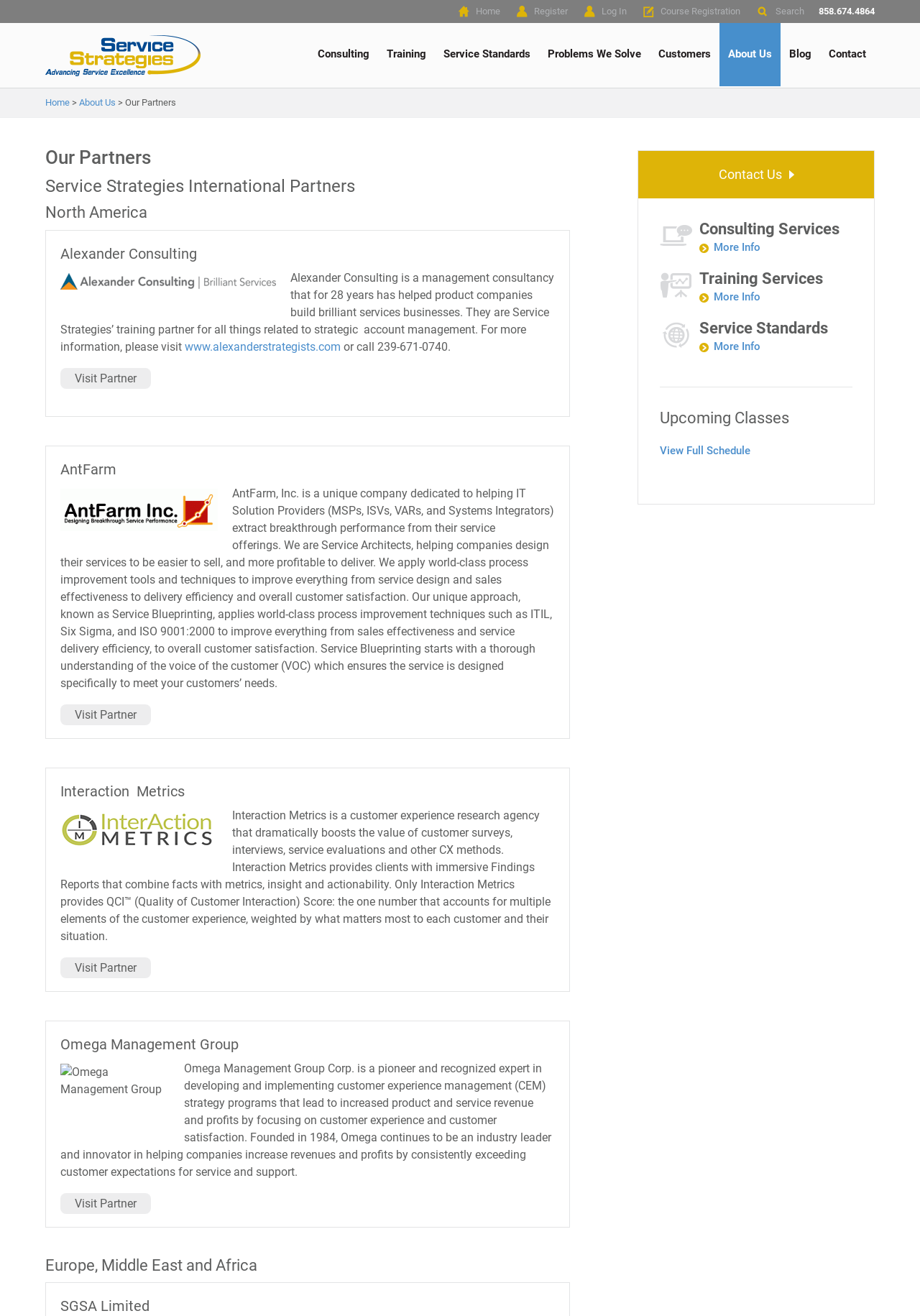Provide the bounding box coordinates of the HTML element described by the text: "LiteSpeed Web Server".

None